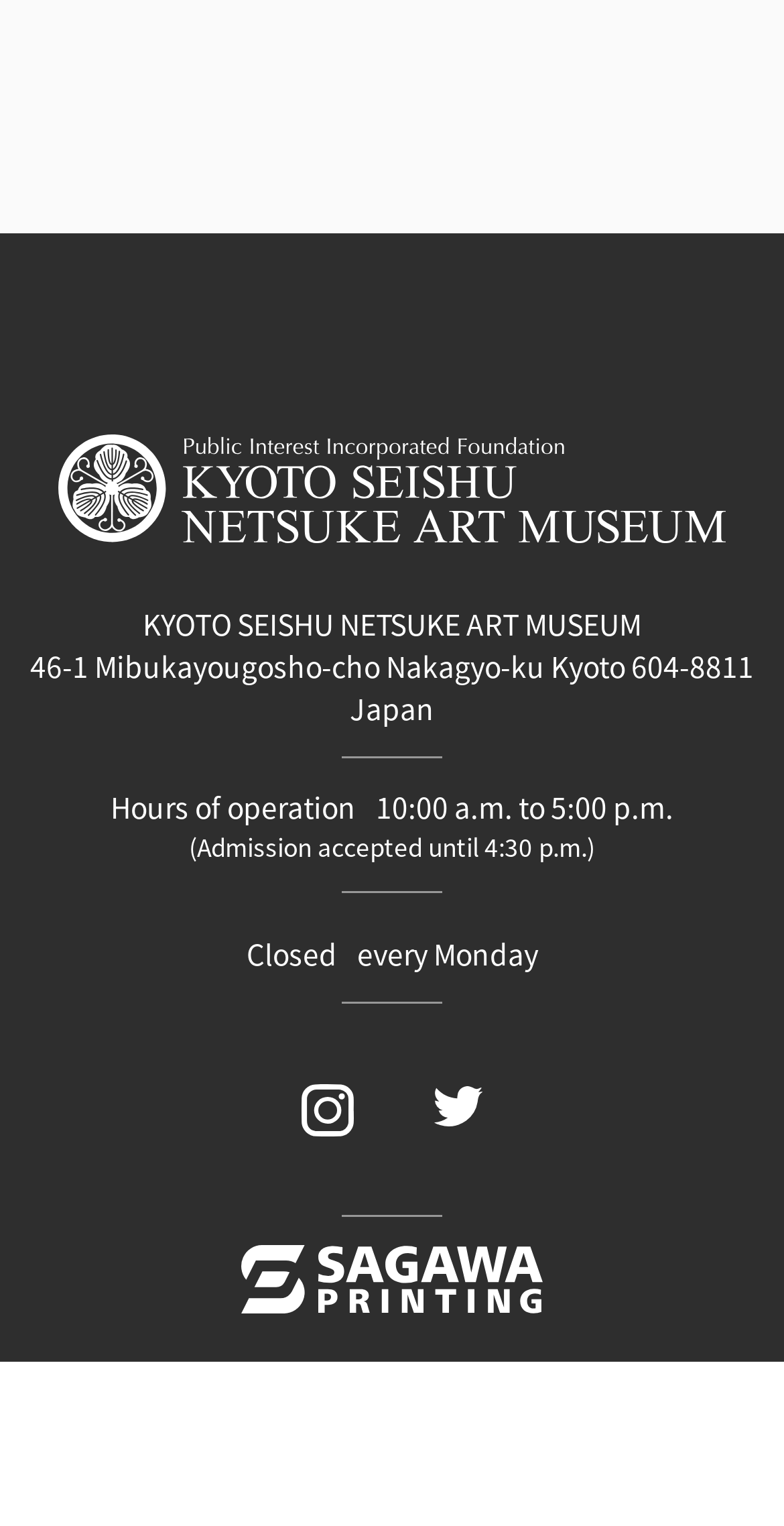What are the hours of operation?
Please answer the question with a detailed and comprehensive explanation.

I found the hours of operation by looking at the StaticText elements with the text 'Hours of operation' and '10:00 a.m. to 5:00 p.m.' which are located near each other on the webpage.